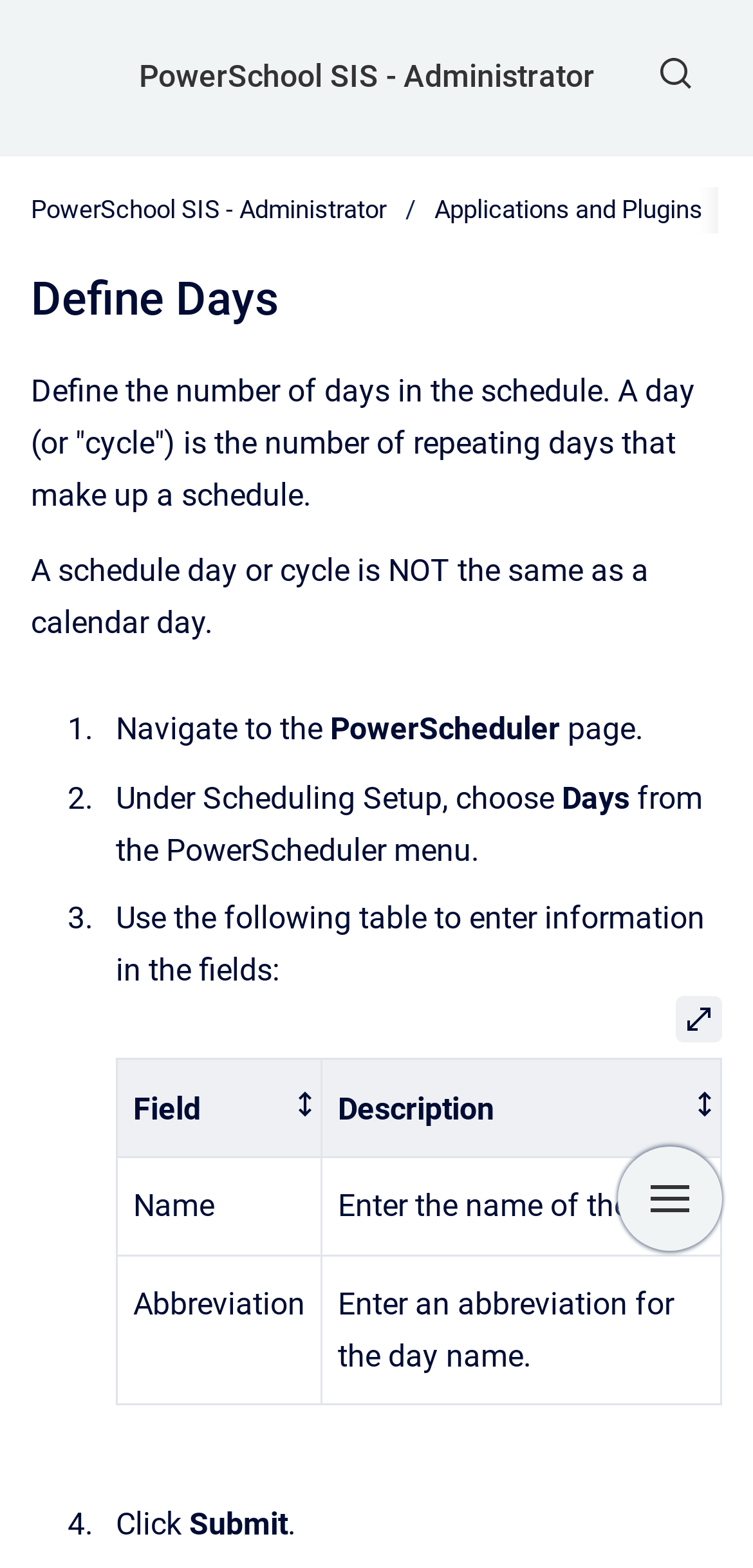Give a one-word or one-phrase response to the question: 
What is the purpose of the 'Define Days' page?

To define the number of days in a schedule